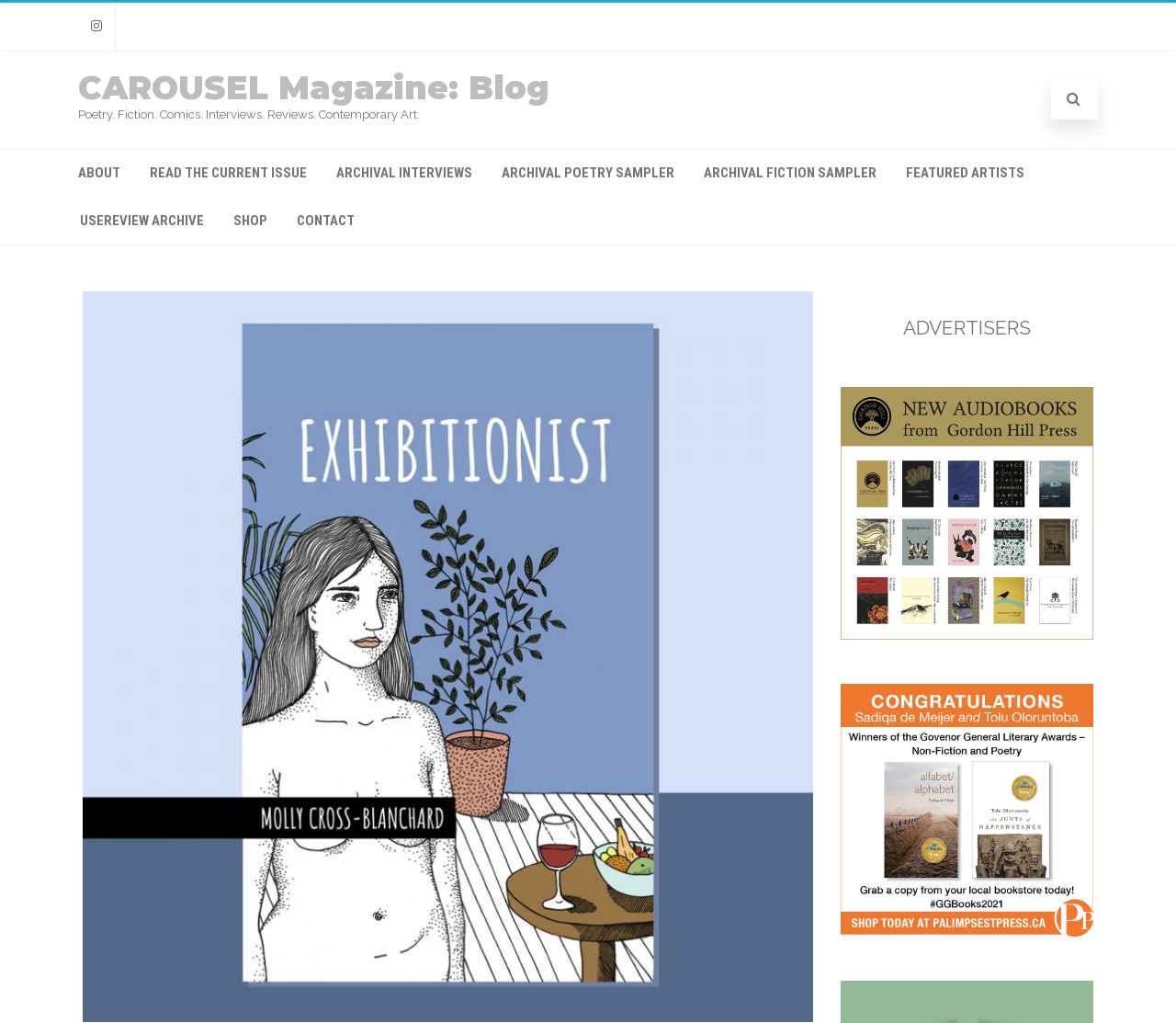Show the bounding box coordinates for the element that needs to be clicked to execute the following instruction: "Translate the page". Provide the coordinates in the form of four float numbers between 0 and 1, i.e., [left, top, right, bottom].

None